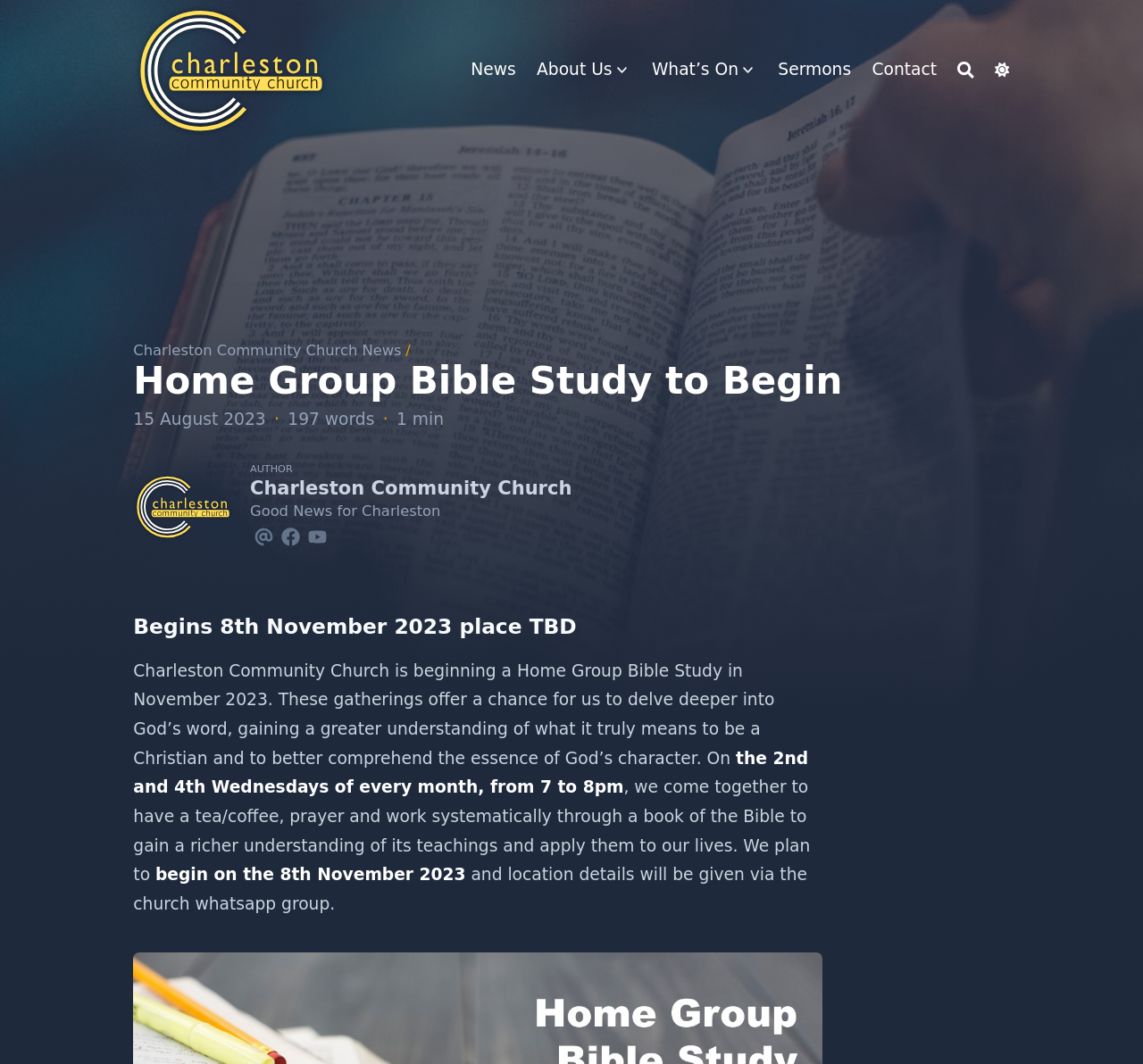Determine the bounding box of the UI element mentioned here: "aria-label="Dark mode switcher"". The coordinates must be in the format [left, top, right, bottom] with values ranging from 0 to 1.

[0.871, 0.042, 0.883, 0.089]